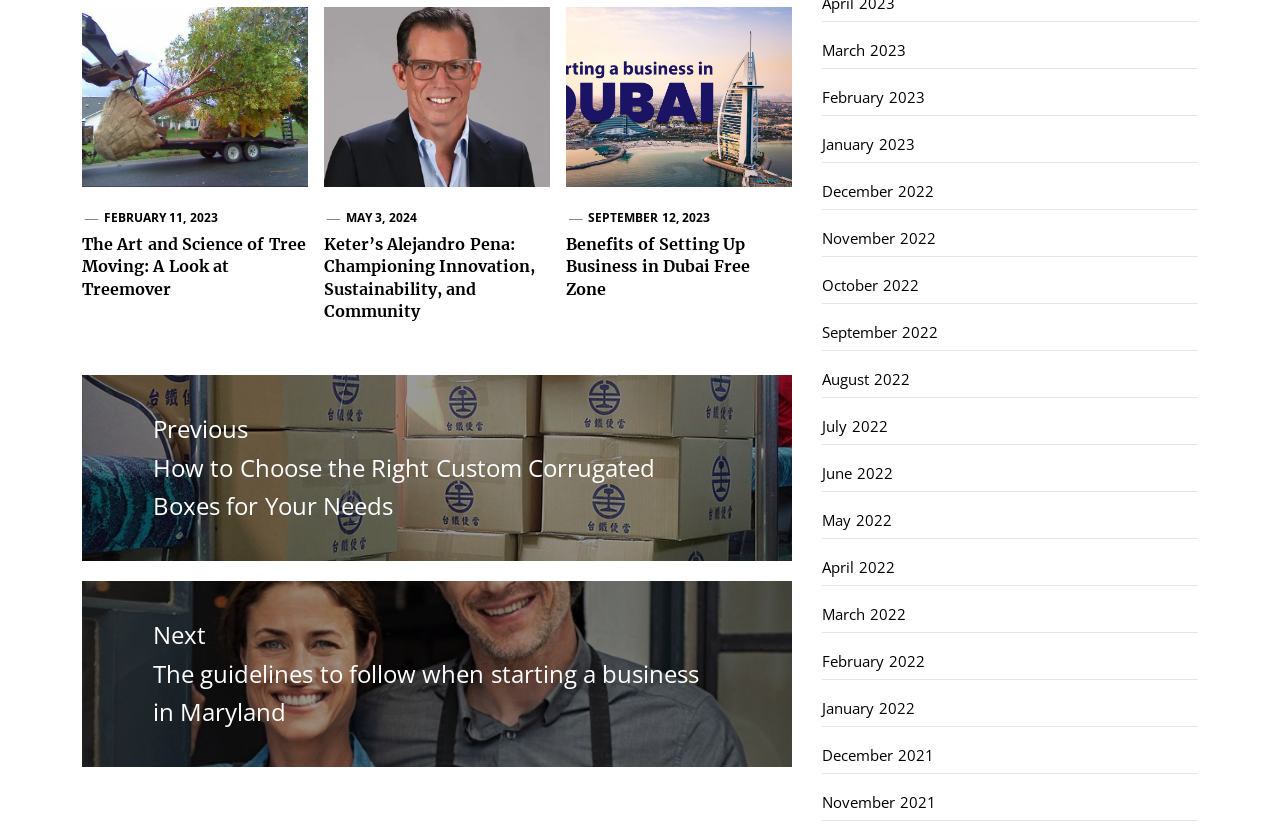Find the bounding box coordinates of the element to click in order to complete this instruction: "Explore the 'Nature Academy' program". The bounding box coordinates must be four float numbers between 0 and 1, denoted as [left, top, right, bottom].

None